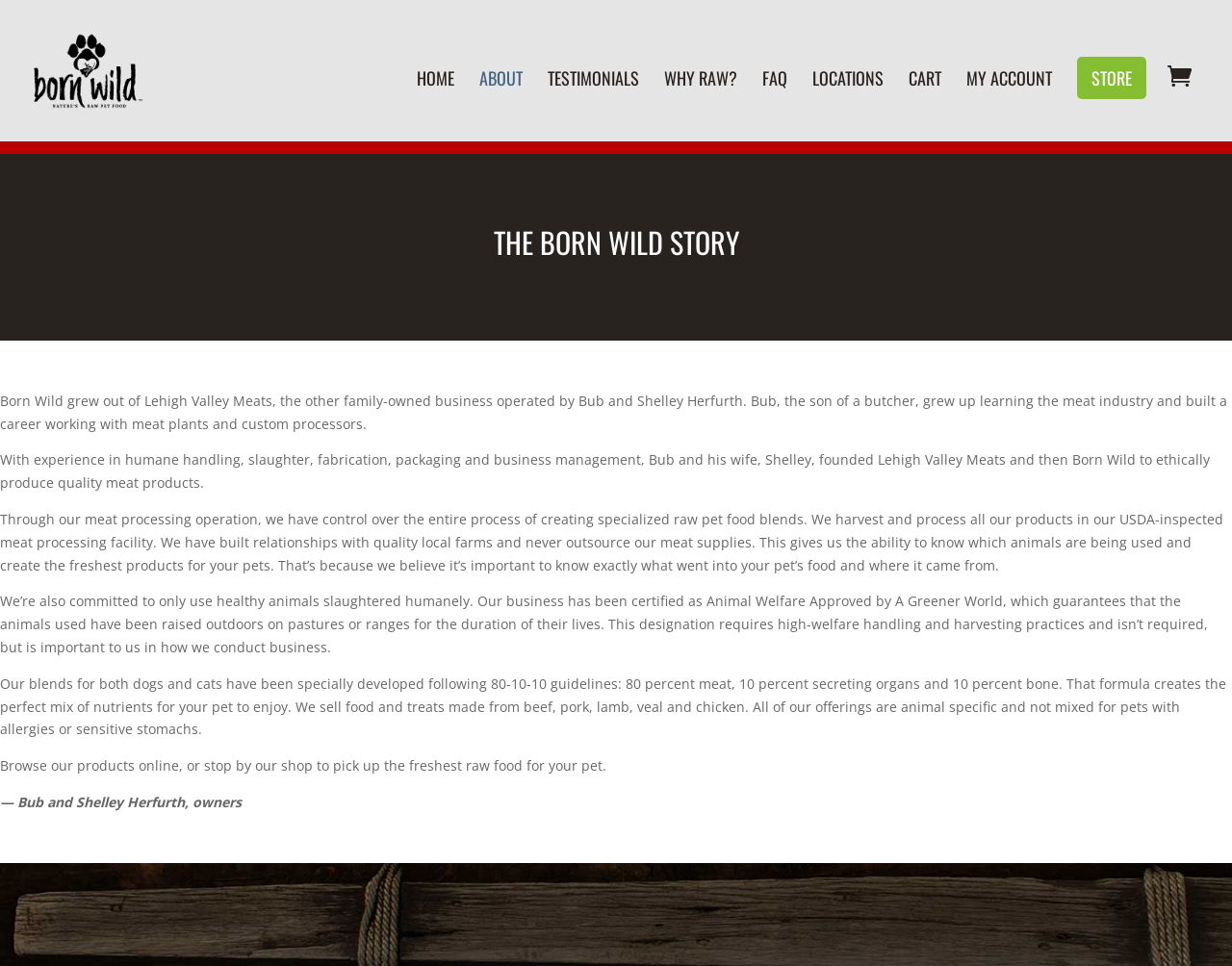Identify the bounding box coordinates for the region to click in order to carry out this instruction: "Click on the 'CART' link". Provide the coordinates using four float numbers between 0 and 1, formatted as [left, top, right, bottom].

[0.738, 0.074, 0.764, 0.146]